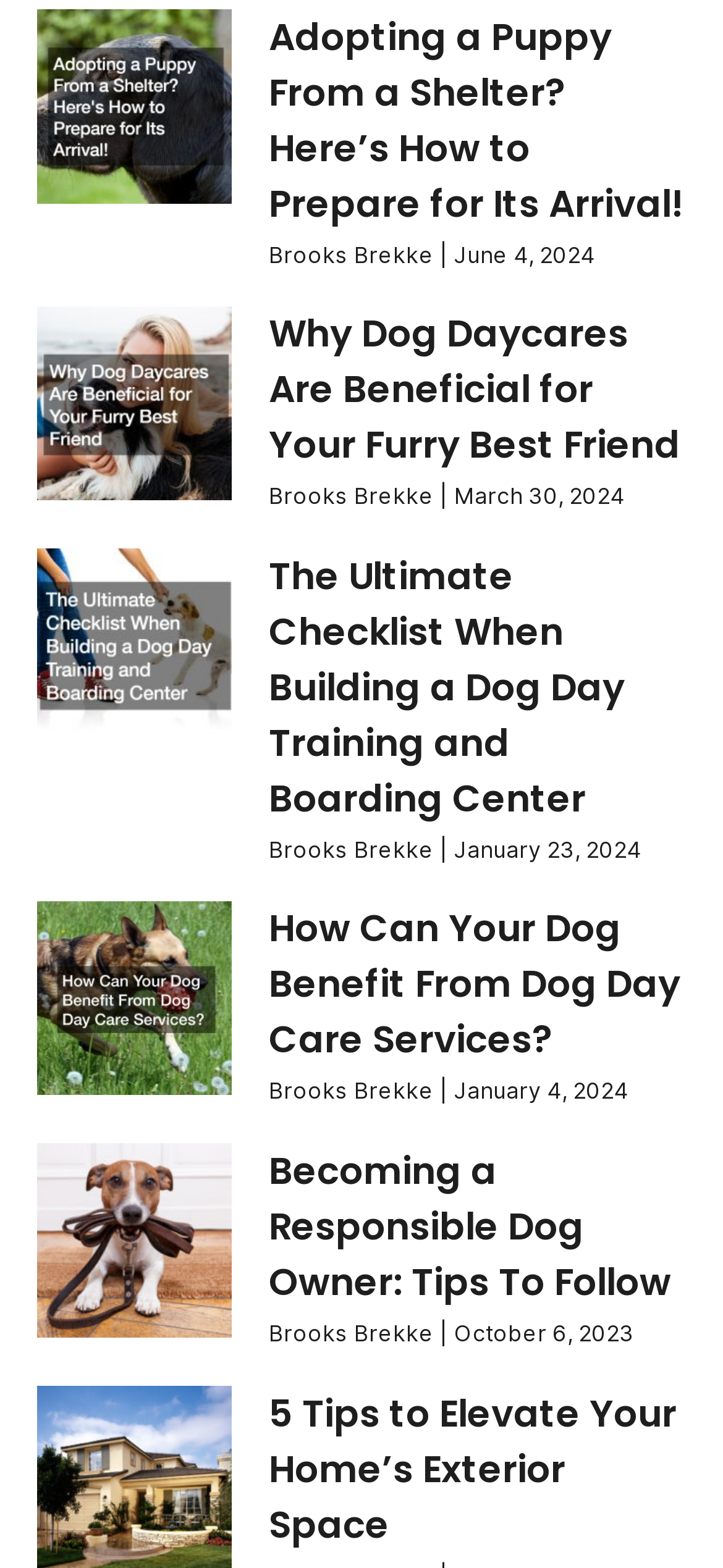Refer to the image and provide an in-depth answer to the question: 
What is the date of the third article?

I determined the date of the third article by looking at the StaticText element with the text 'January 23, 2024' which is a child element of the third article element.